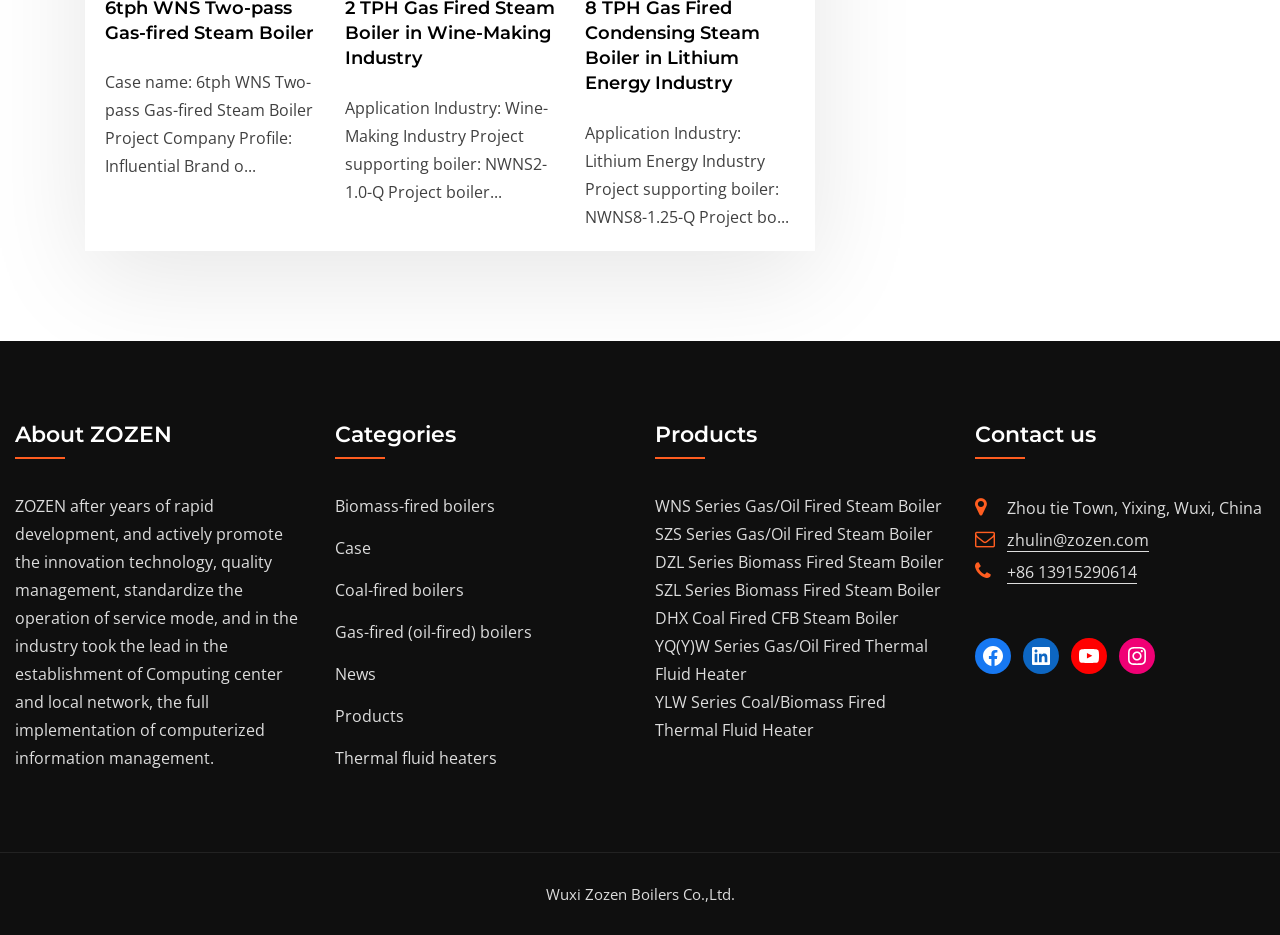Please find the bounding box coordinates of the section that needs to be clicked to achieve this instruction: "View Categories".

[0.262, 0.45, 0.488, 0.49]